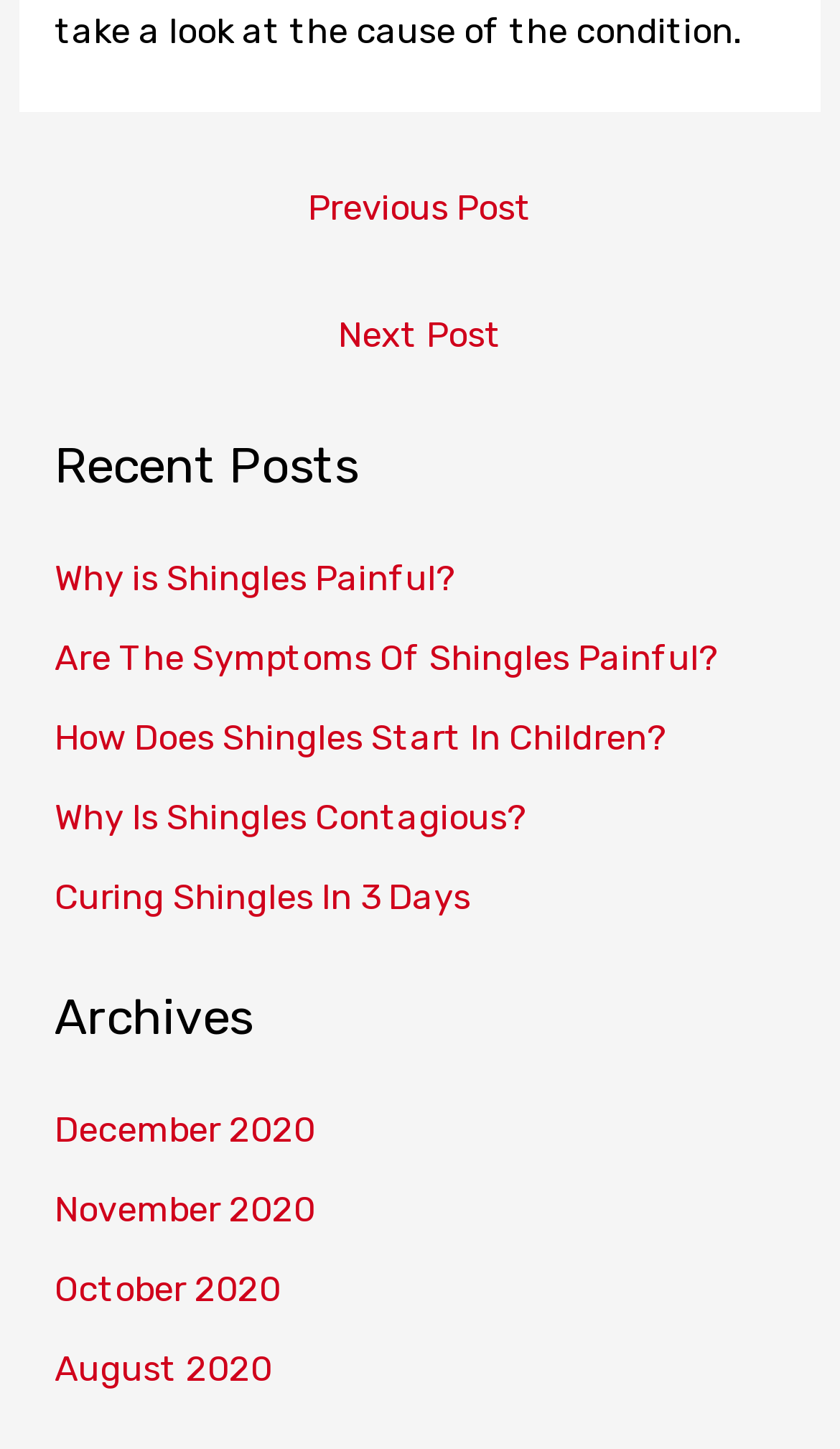Specify the bounding box coordinates of the element's area that should be clicked to execute the given instruction: "View recent post 'Why is Shingles Painful?'". The coordinates should be four float numbers between 0 and 1, i.e., [left, top, right, bottom].

[0.065, 0.386, 0.544, 0.414]